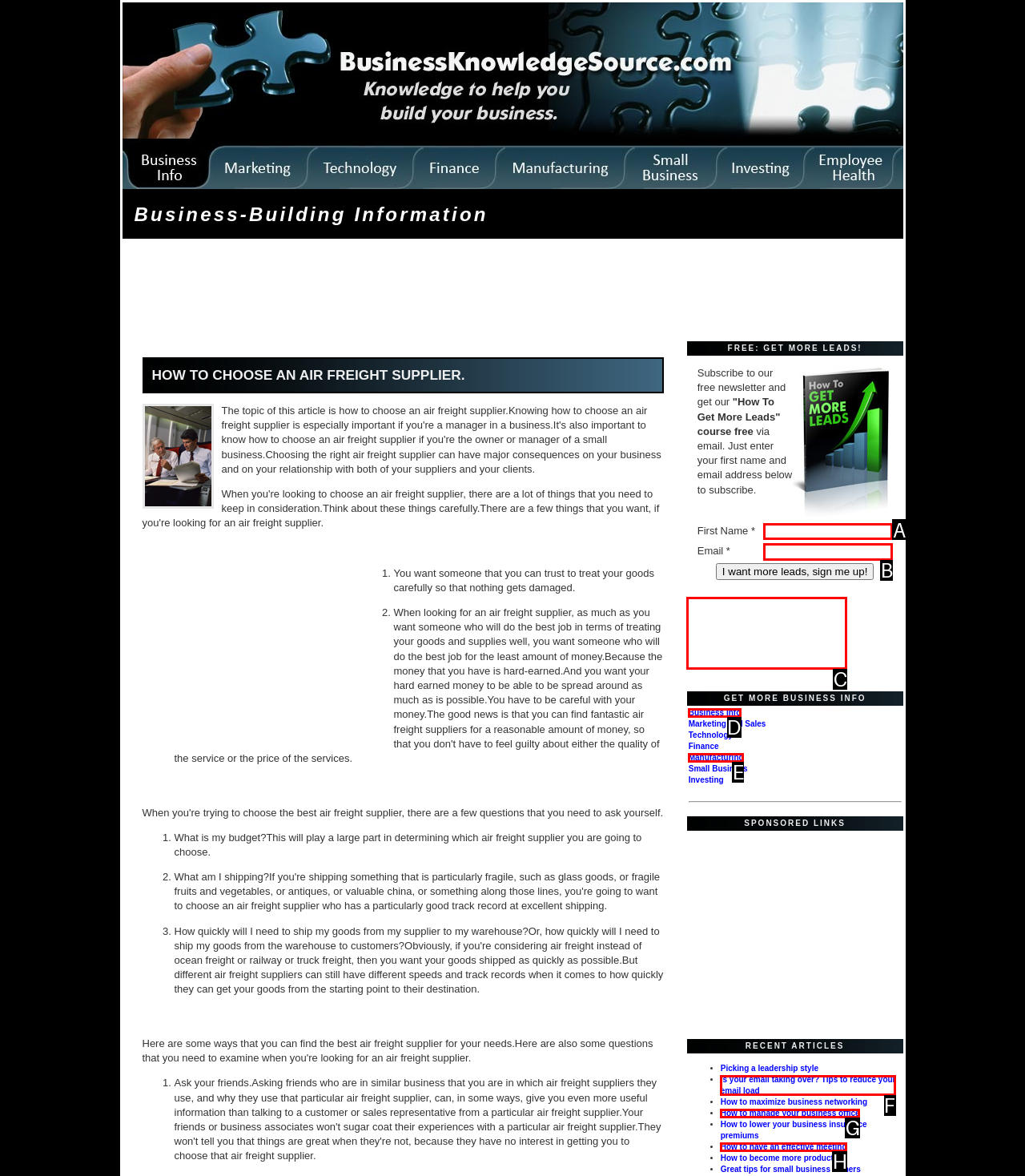Determine the HTML element to be clicked to complete the task: Subscribe to the newsletter. Answer by giving the letter of the selected option.

A